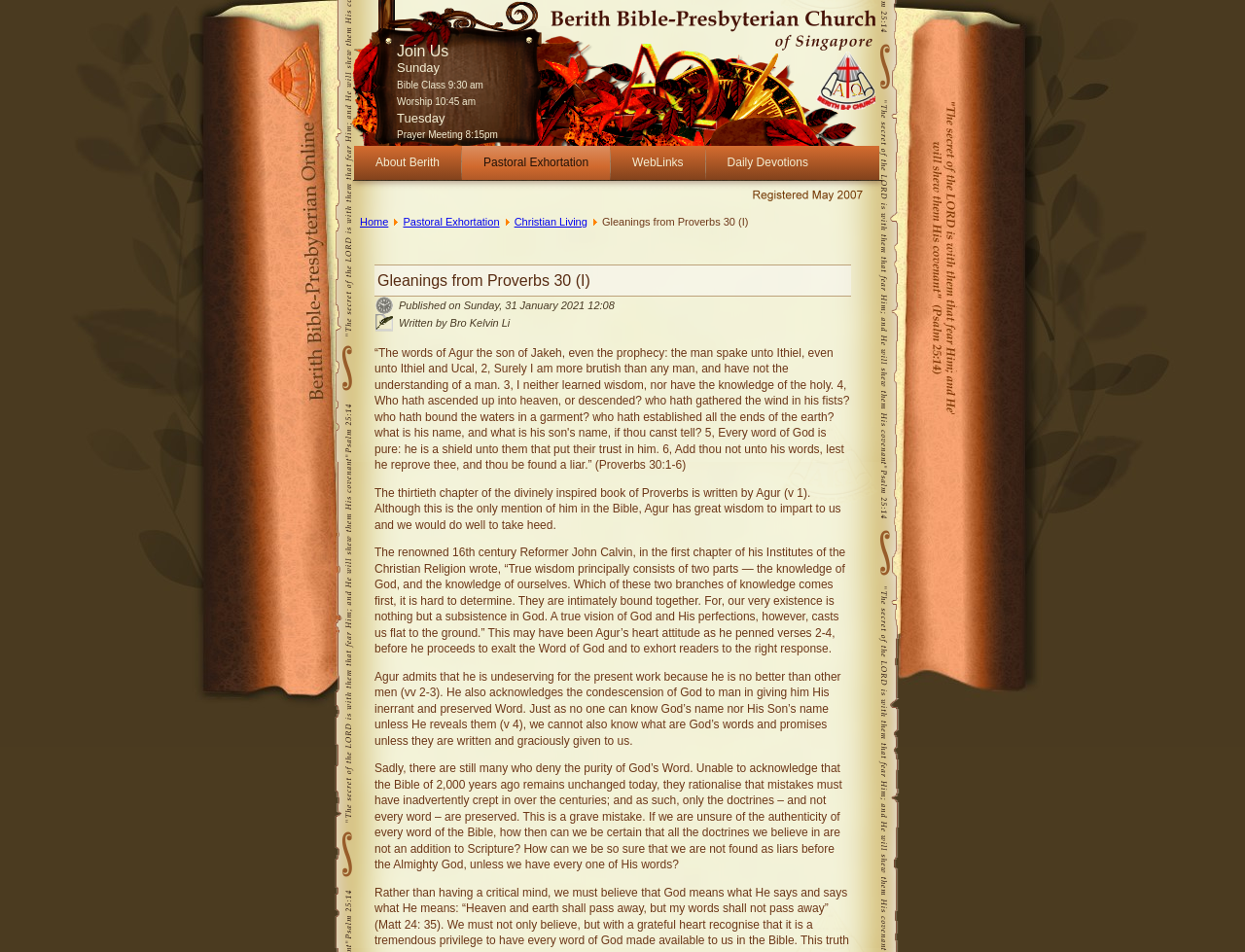From the given element description: "Daily Devotions", find the bounding box for the UI element. Provide the coordinates as four float numbers between 0 and 1, in the order [left, top, right, bottom].

[0.567, 0.153, 0.666, 0.189]